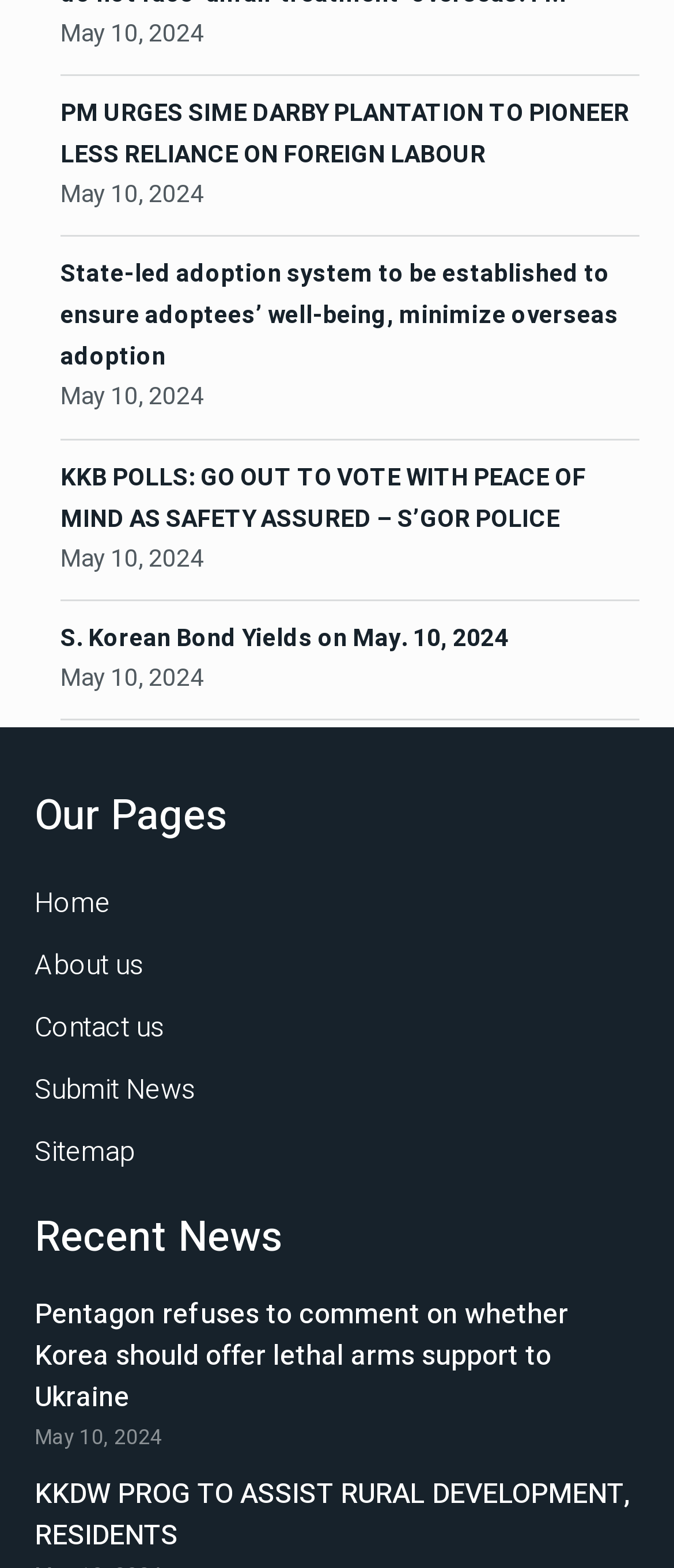Answer succinctly with a single word or phrase:
How many news articles are on this page?

9